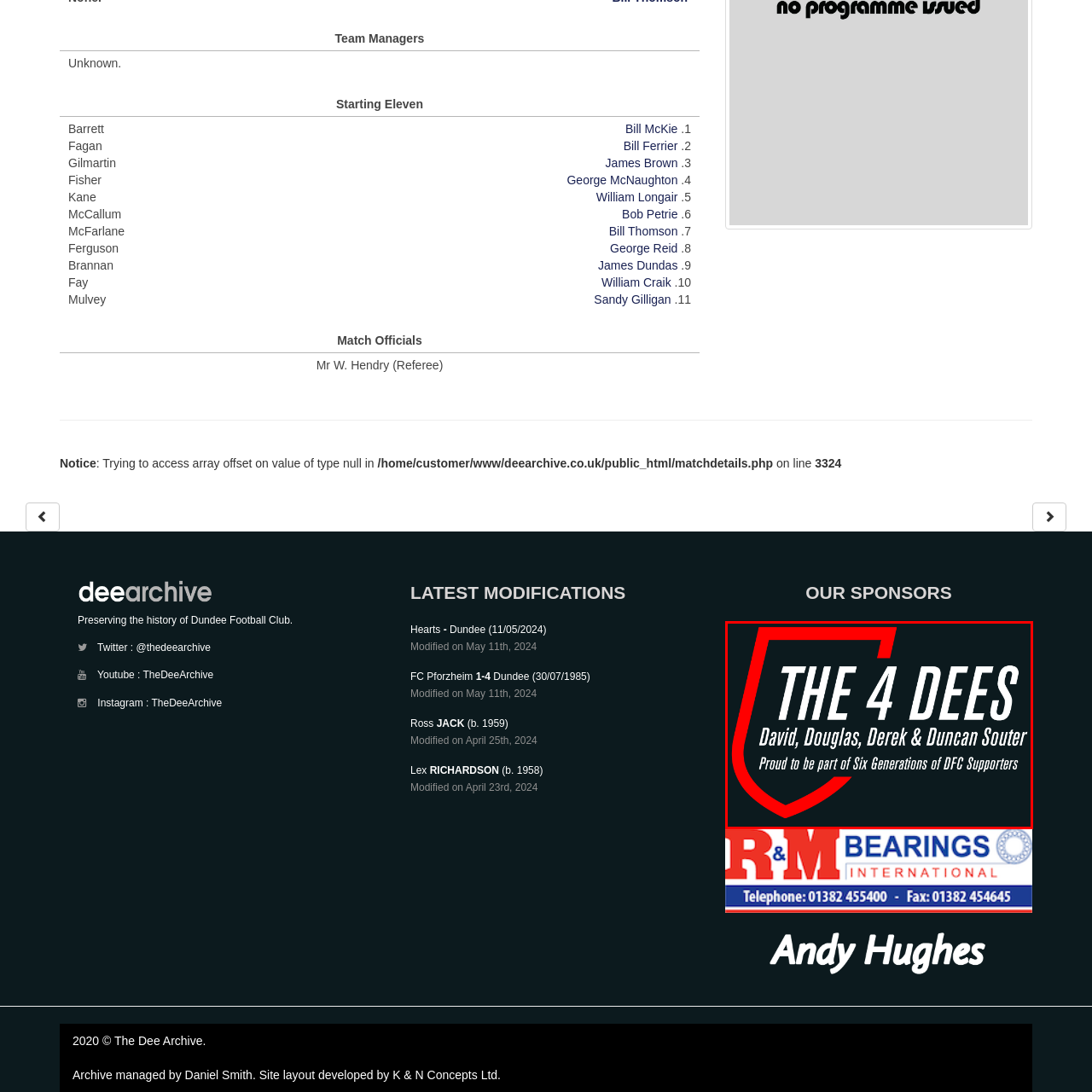What is the significance of the names 'David, Douglas, Derek & Duncan Souter'?
Pay attention to the image outlined by the red bounding box and provide a thorough explanation in your answer, using clues from the image.

The names are highlighted in the logo, and the phrase 'Proud to be part of Six Generations of DFC Supporters' suggests that these individuals are part of a dedicated lineage of supporters for Dundee Football Club.